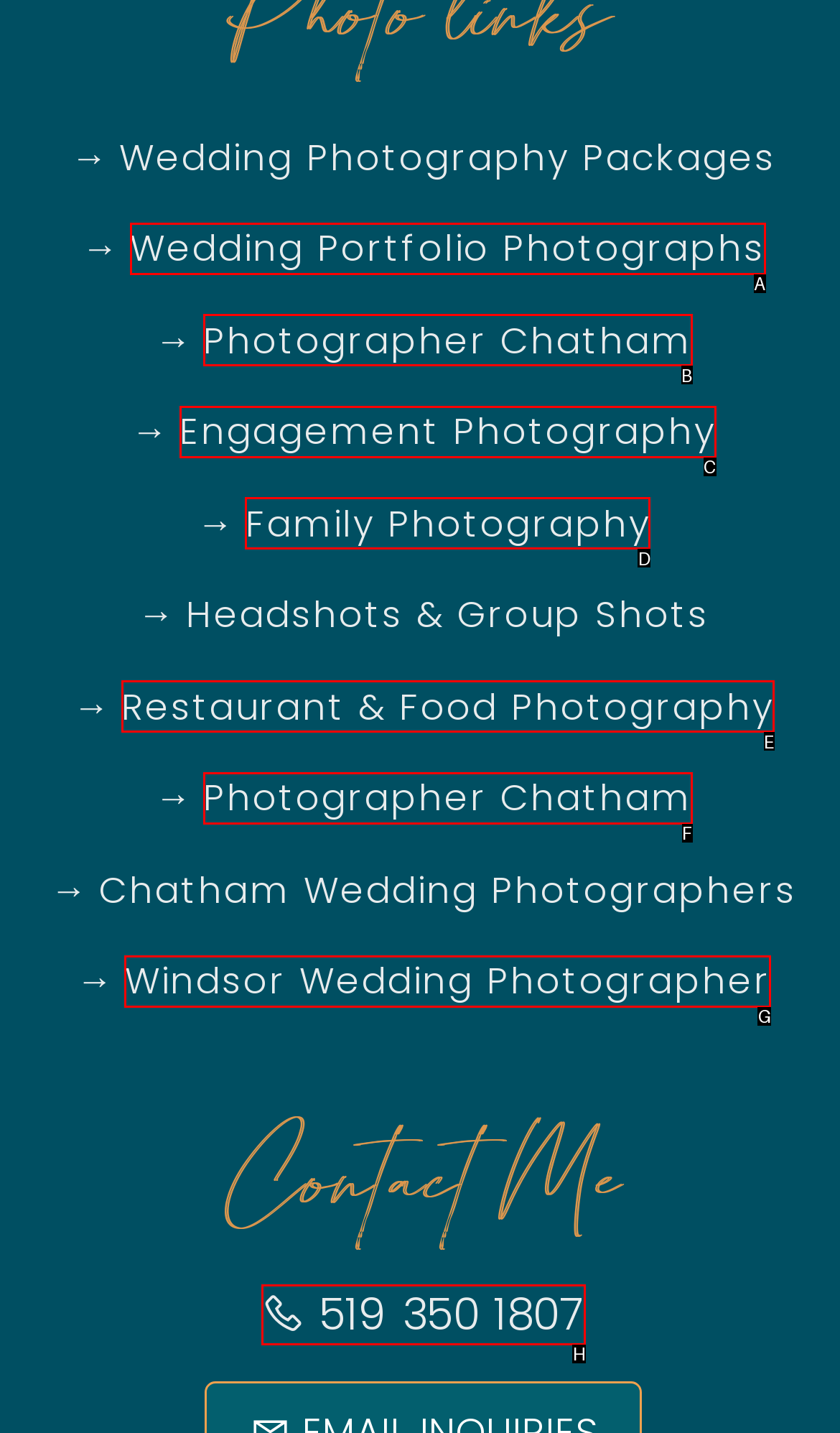Select the HTML element that best fits the description: Photographer Chatham
Respond with the letter of the correct option from the choices given.

F